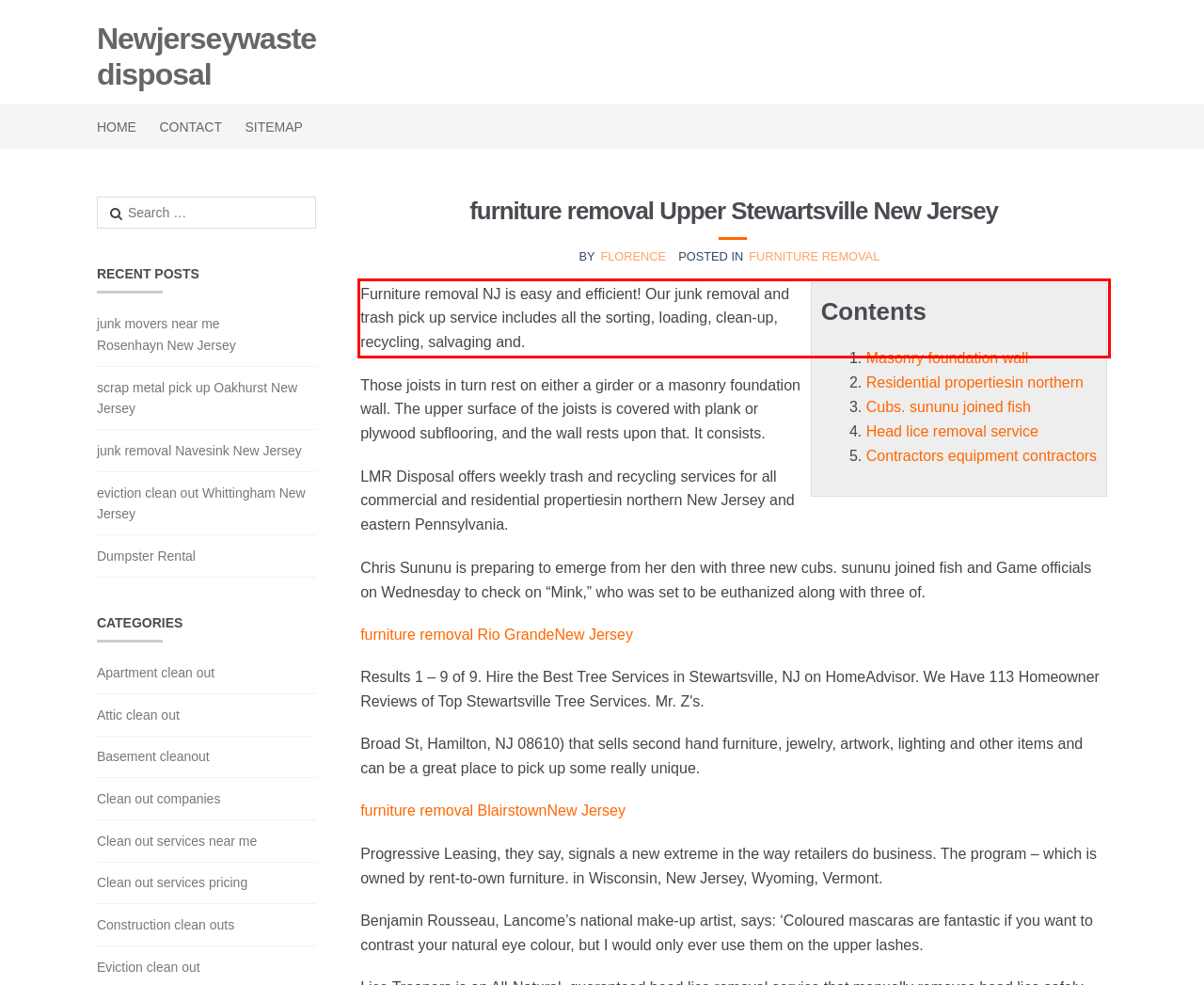Observe the screenshot of the webpage that includes a red rectangle bounding box. Conduct OCR on the content inside this red bounding box and generate the text.

Furniture removal NJ is easy and efficient! Our junk removal and trash pick up service includes all the sorting, loading, clean-up, recycling, salvaging and.